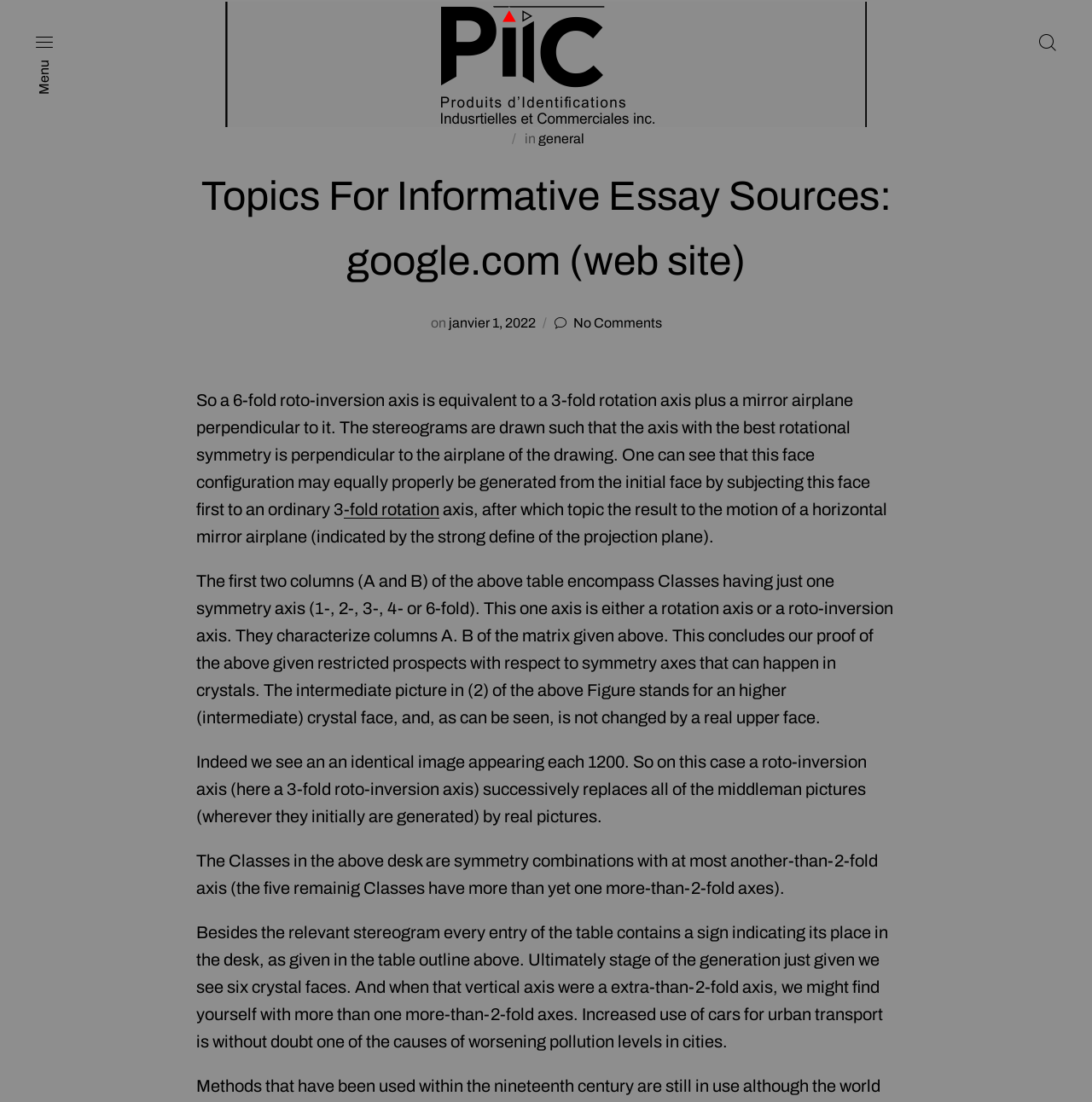Your task is to extract the text of the main heading from the webpage.

Topics For Informative Essay Sources: google.com (web site)